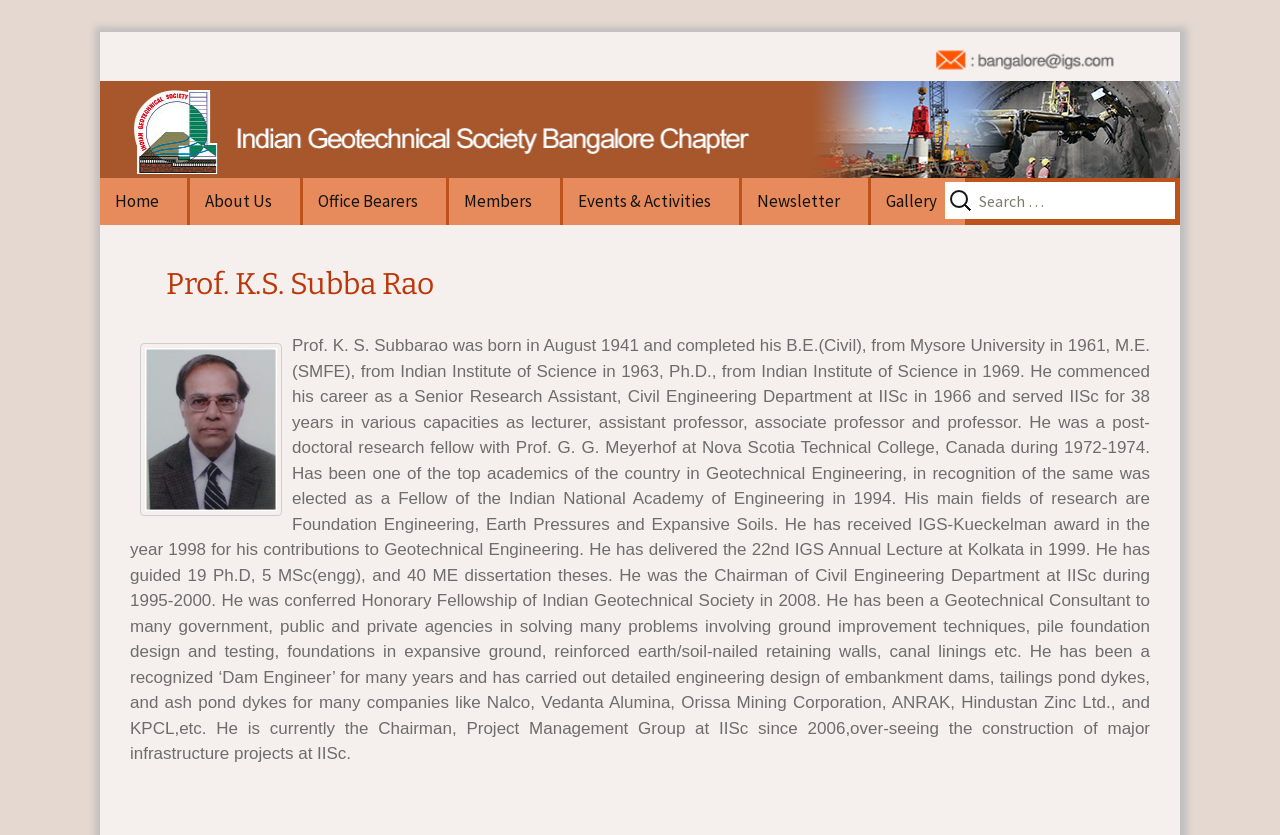Locate the bounding box coordinates of the element that should be clicked to execute the following instruction: "Check 'Office Bearers'".

[0.237, 0.213, 0.348, 0.269]